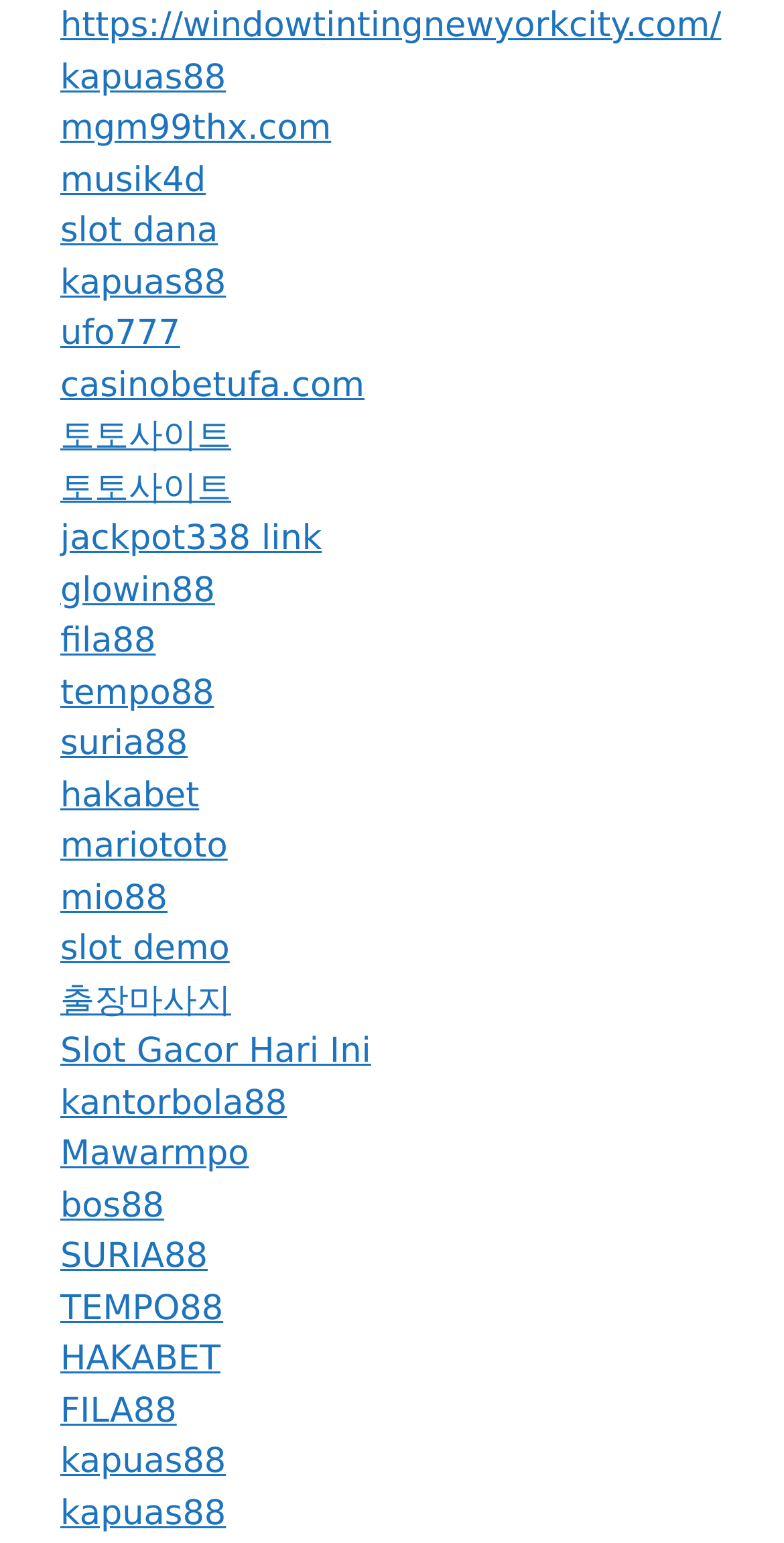Given the element description jackpot338 link, specify the bounding box coordinates of the corresponding UI element in the format (top-left x, top-left y, bottom-right x, bottom-right y). All values must be between 0 and 1.

[0.077, 0.336, 0.411, 0.362]